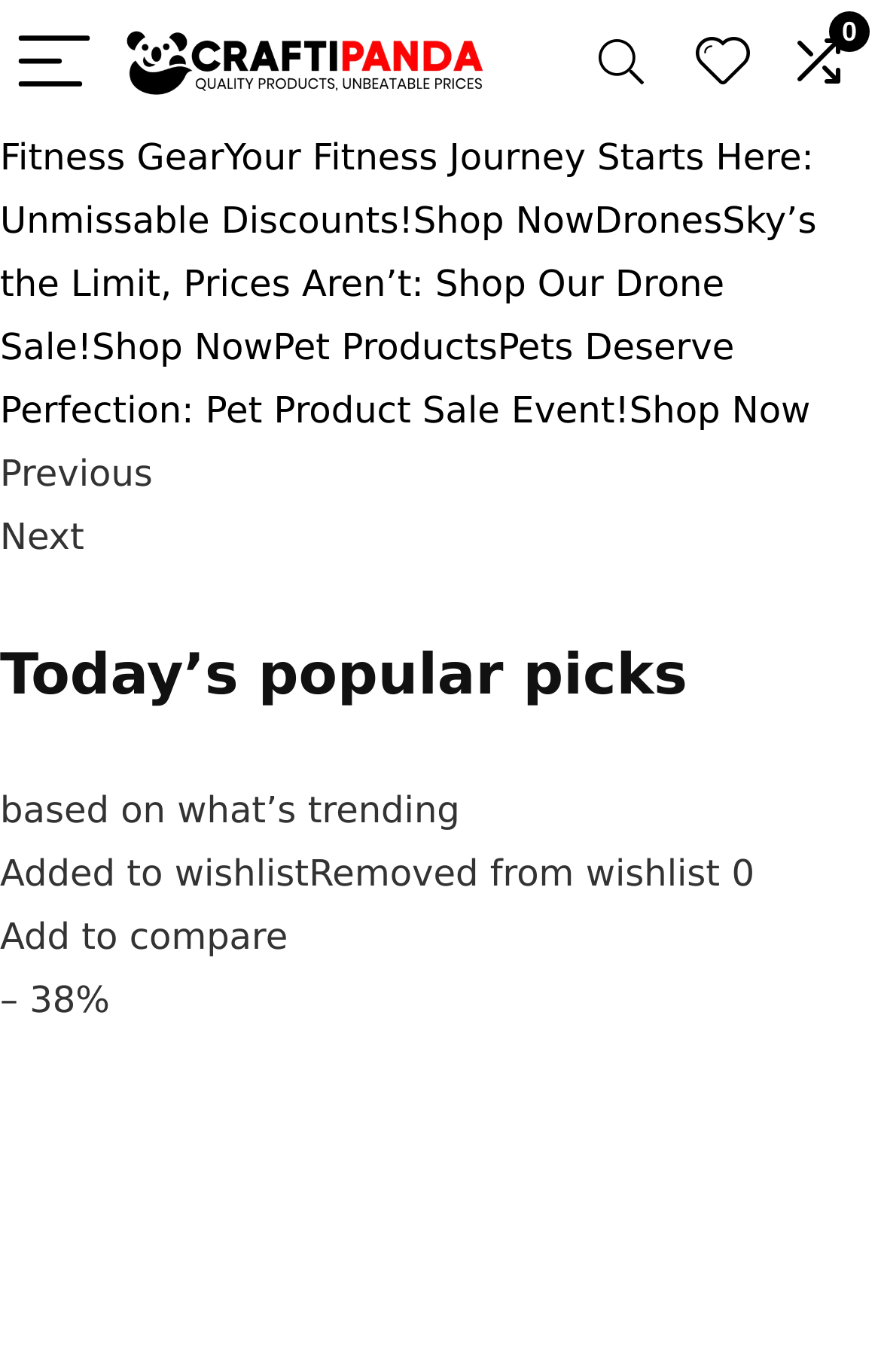Construct a comprehensive caption that outlines the webpage's structure and content.

The webpage is an e-commerce platform, CraftiPanda, showcasing popular and trending products. At the top left, there is a "Menu" button accompanied by two images, one of which is the CraftiPanda logo. To the right of these elements, there is a "Search" button and a "Wishlist" link.

Below the top navigation bar, there are three promotional links: "Fitness Gear", "Drones", and "Pet Products", each with a brief description and a "Shop Now" call-to-action. These links are stacked vertically, taking up the majority of the screen's width.

Further down, there are navigation controls, with "Previous" and "Next" buttons, allowing users to browse through the products. The main content section is headed by "Today's popular picks" and a subtitle "based on what's trending". This section appears to be a product listing, with each item having an "Added to wishlist" or "Removed from wishlist" indicator, an "Add to compare" option, and a discount percentage label.

The first product listed is a "Unniweei Solar Portable Shower Bag" with a detailed description and a link to the product page.